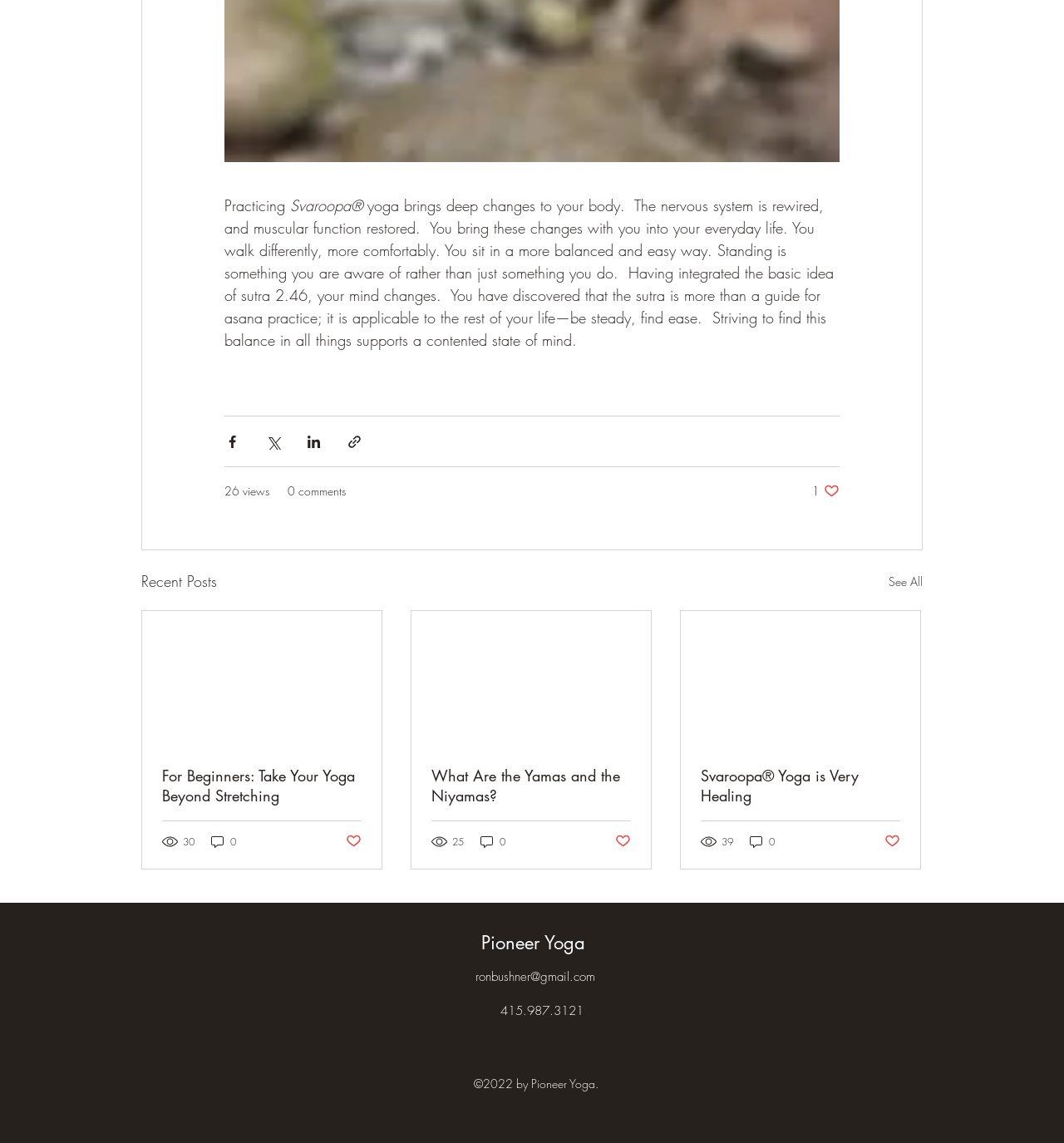Find the bounding box coordinates of the element to click in order to complete the given instruction: "Share via Facebook."

[0.211, 0.379, 0.226, 0.393]